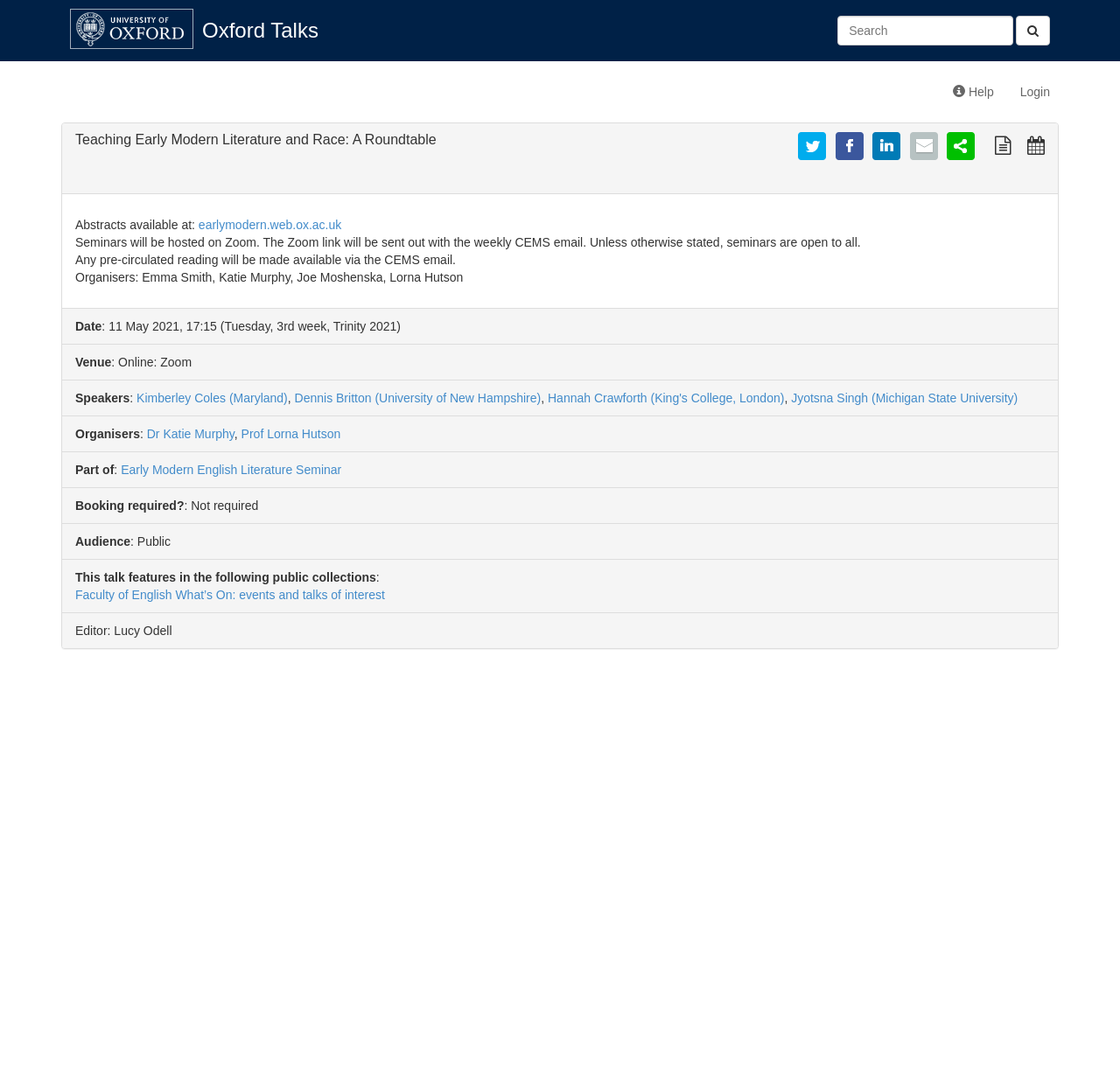Give a short answer using one word or phrase for the question:
Who are the organisers of the roundtable?

Emma Smith, Katie Murphy, Joe Moshenska, Lorna Hutson